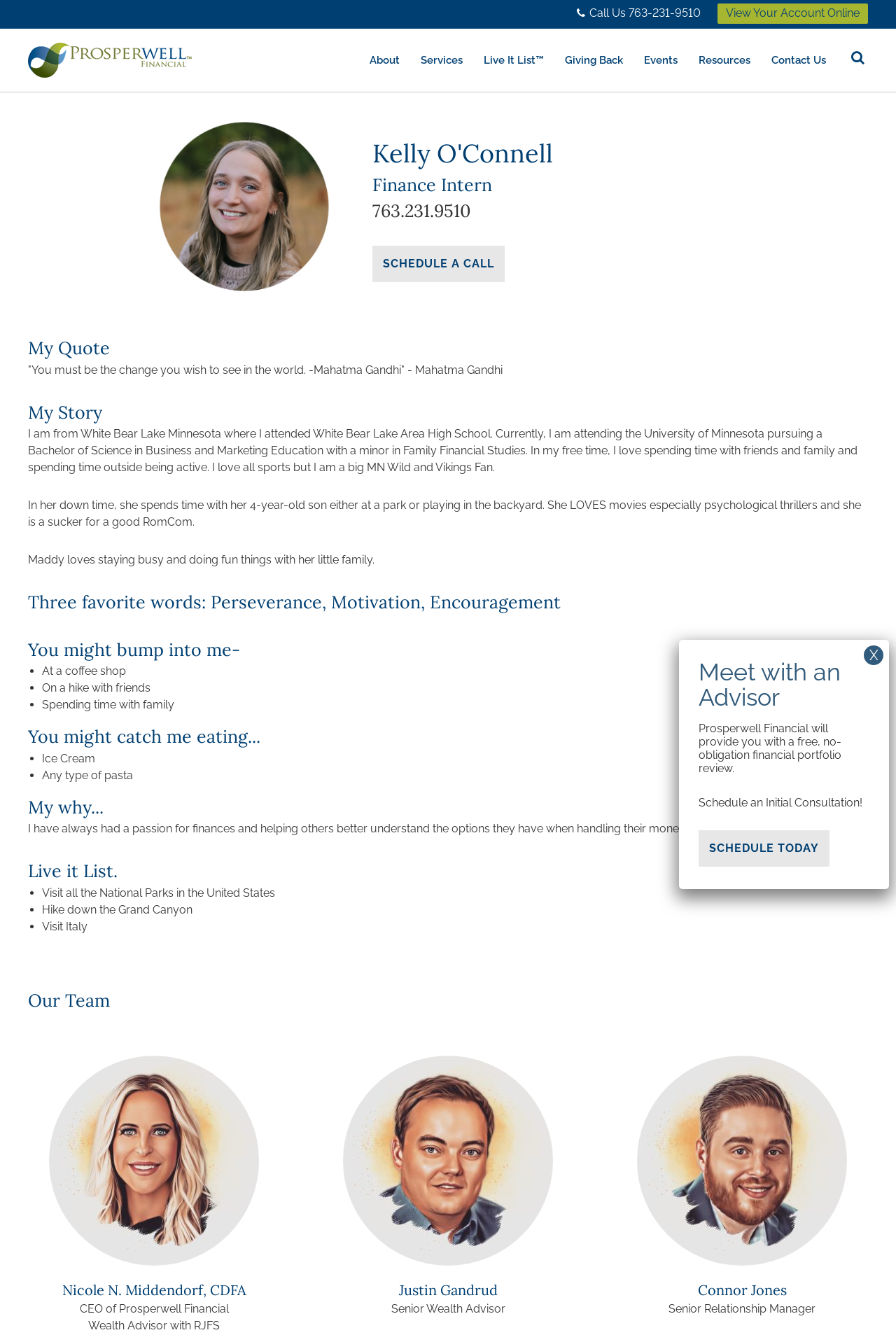Please find the bounding box coordinates of the element that you should click to achieve the following instruction: "Click the 'Call Us 763-231-9510' link". The coordinates should be presented as four float numbers between 0 and 1: [left, top, right, bottom].

[0.634, 0.003, 0.791, 0.018]